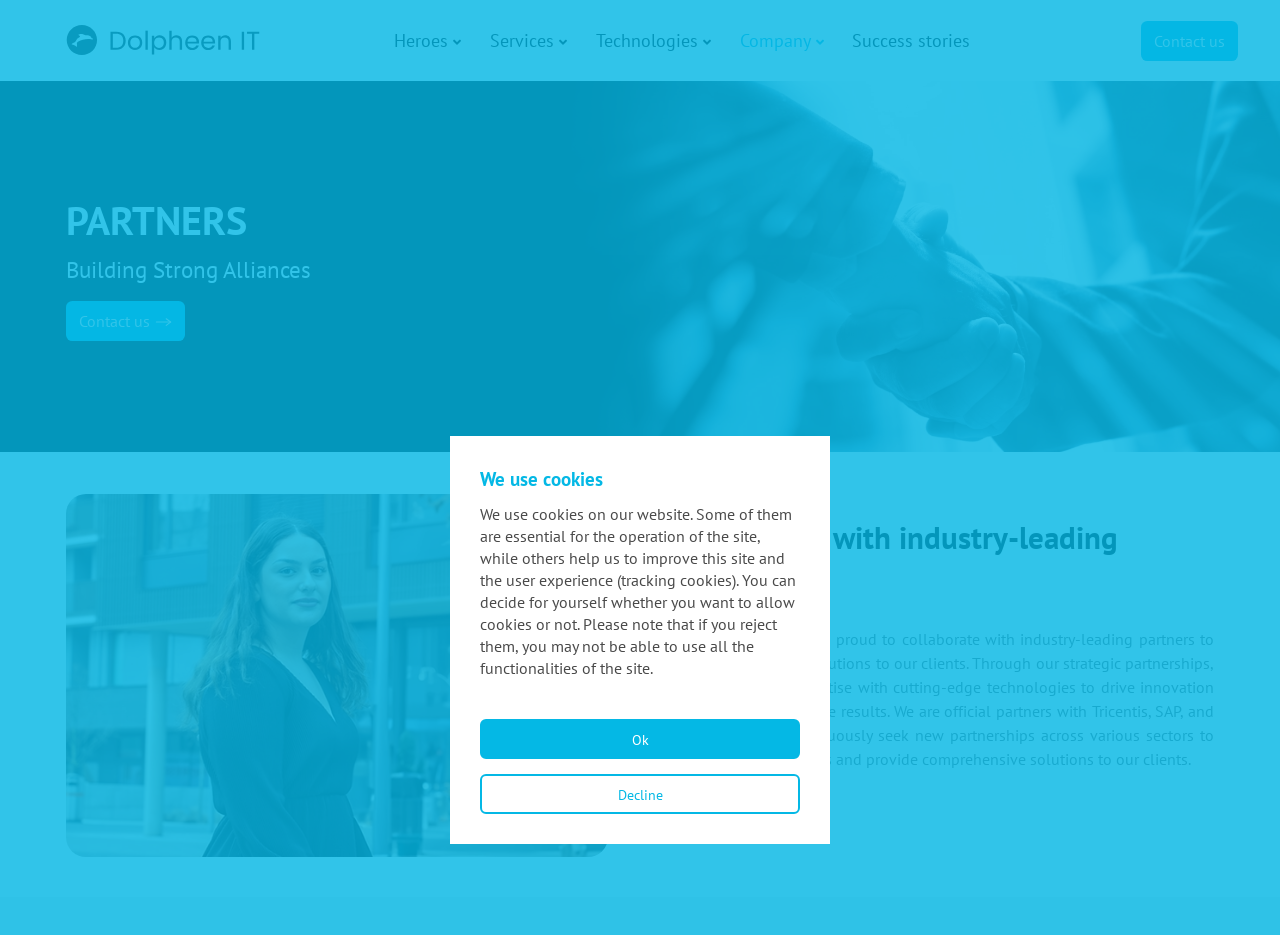Find and specify the bounding box coordinates that correspond to the clickable region for the instruction: "Contact us".

[0.891, 0.022, 0.967, 0.065]